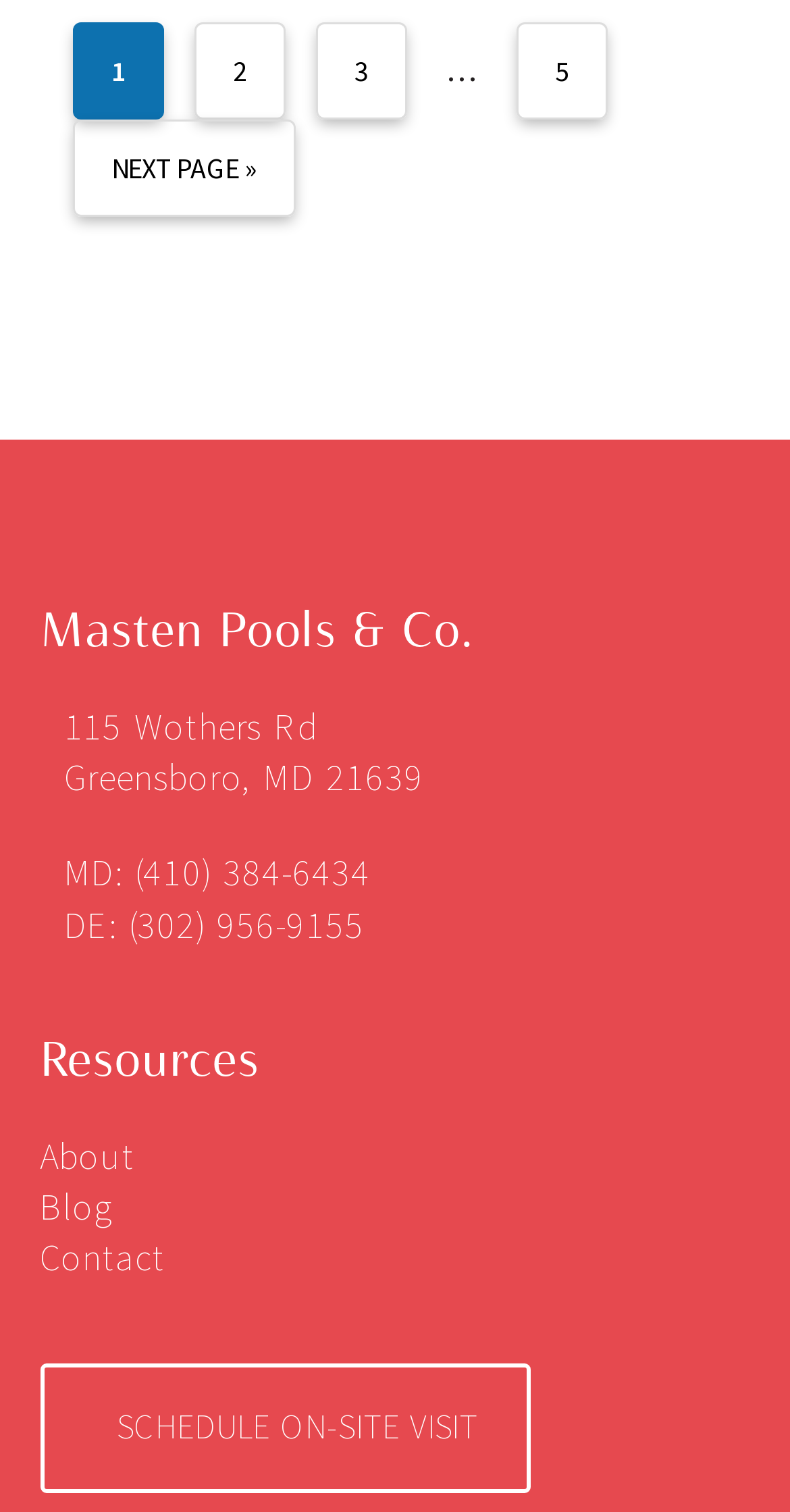Locate the bounding box coordinates of the element that should be clicked to execute the following instruction: "visit about page".

[0.05, 0.747, 0.95, 0.781]